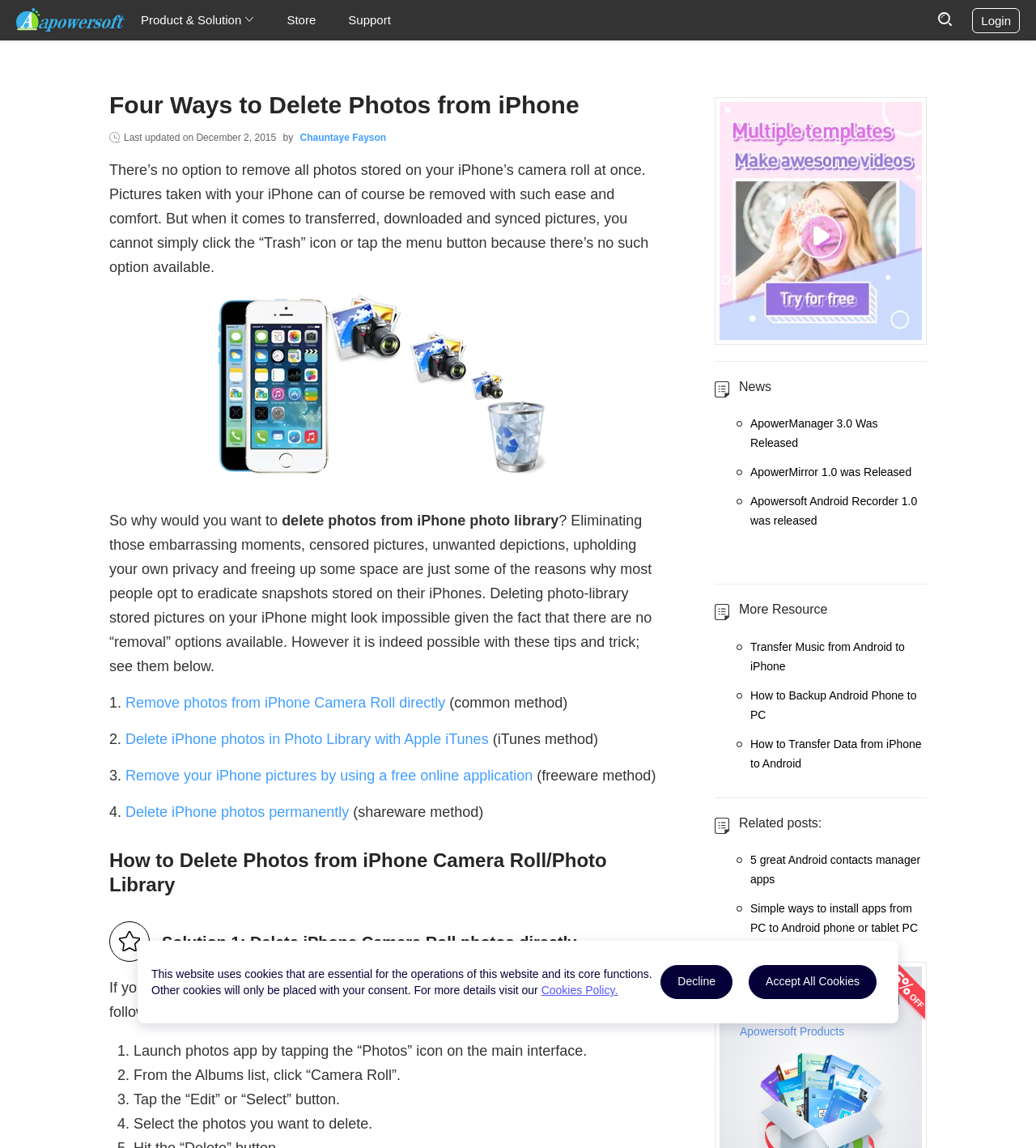Answer the question using only a single word or phrase: 
How many ways to delete photos from iPhone are mentioned?

Four